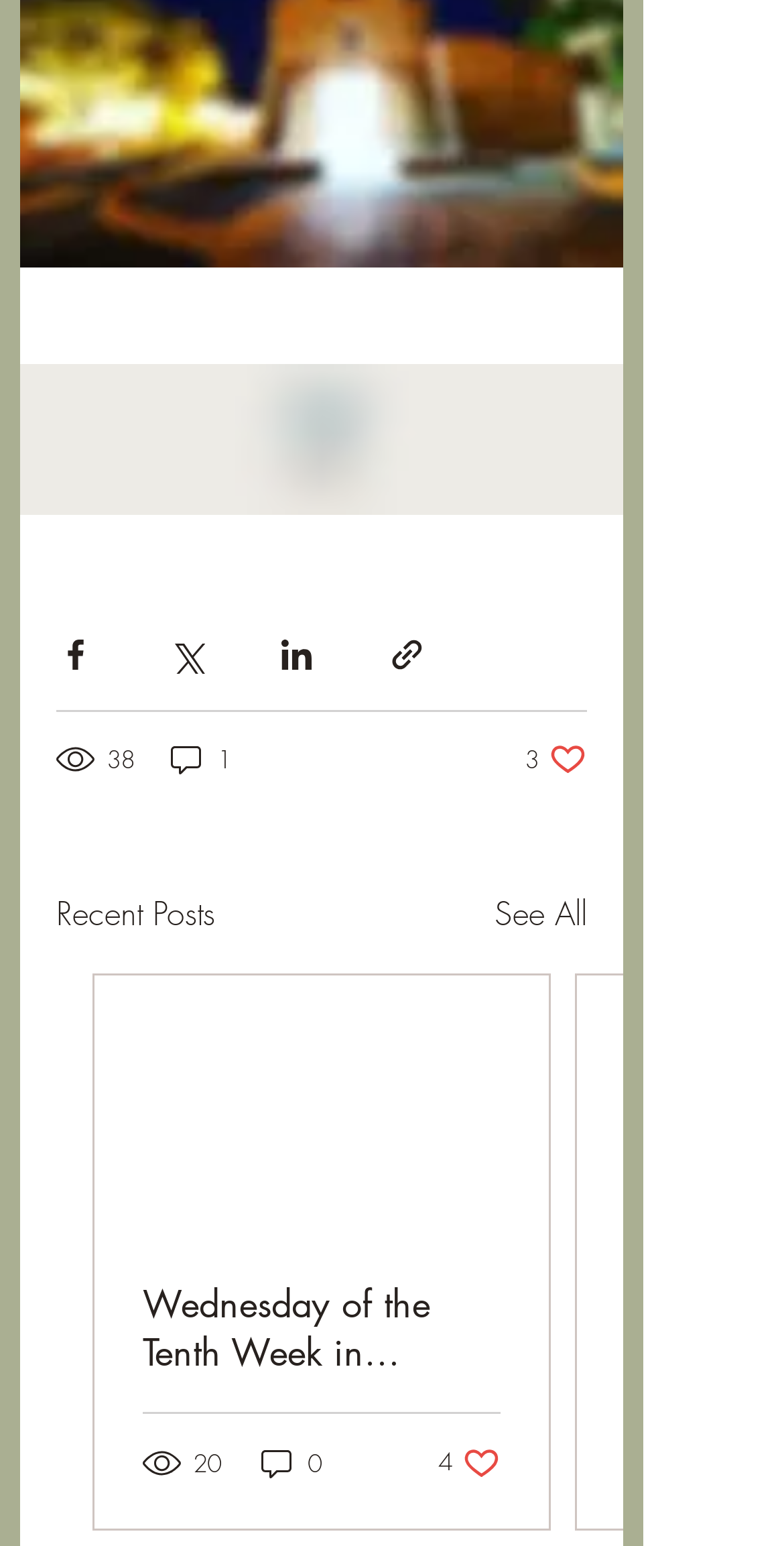What is the purpose of the 'See All' link?
Using the information from the image, provide a comprehensive answer to the question.

The 'See All' link is likely used to view all recent posts on the webpage, rather than just the ones displayed on the current page. This suggests that there are more posts available beyond what is currently shown.